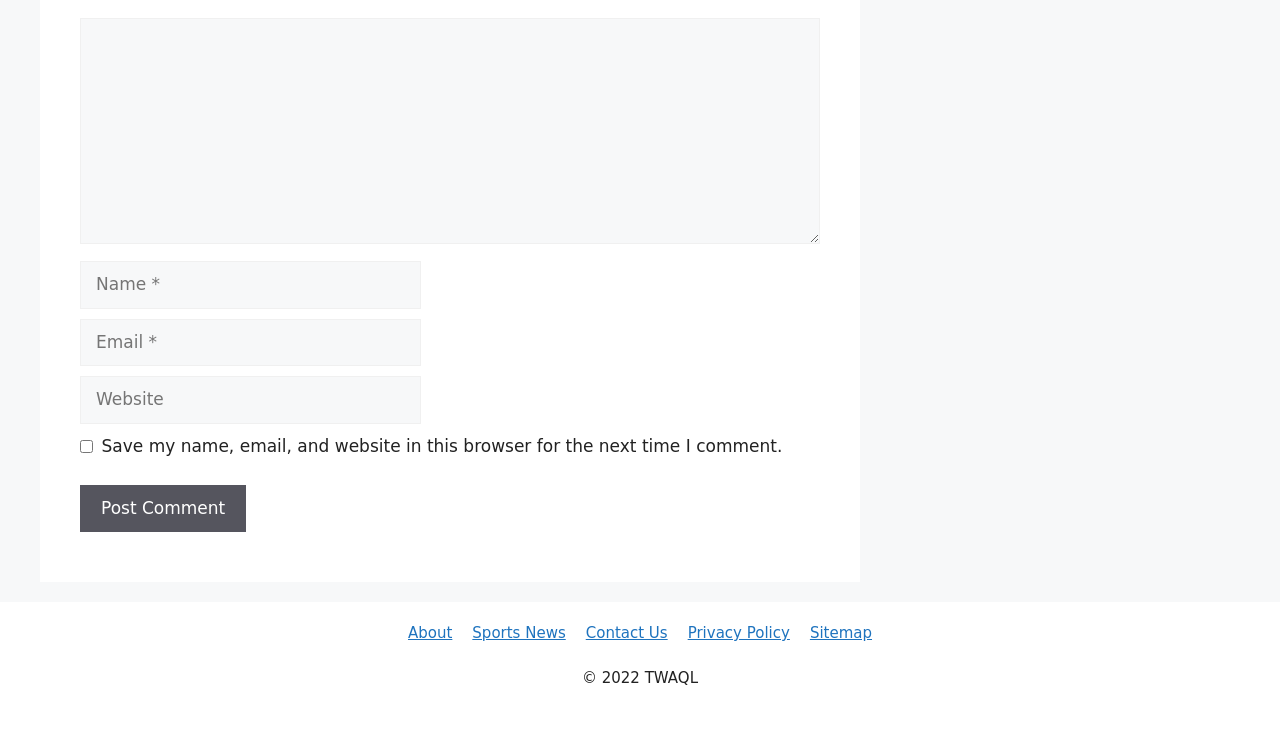Examine the screenshot and answer the question in as much detail as possible: What is the function of the 'Post Comment' button?

The 'Post Comment' button is located below the comment textboxes and is likely the final step in submitting a comment. Its function is to submit the user's comment for posting.